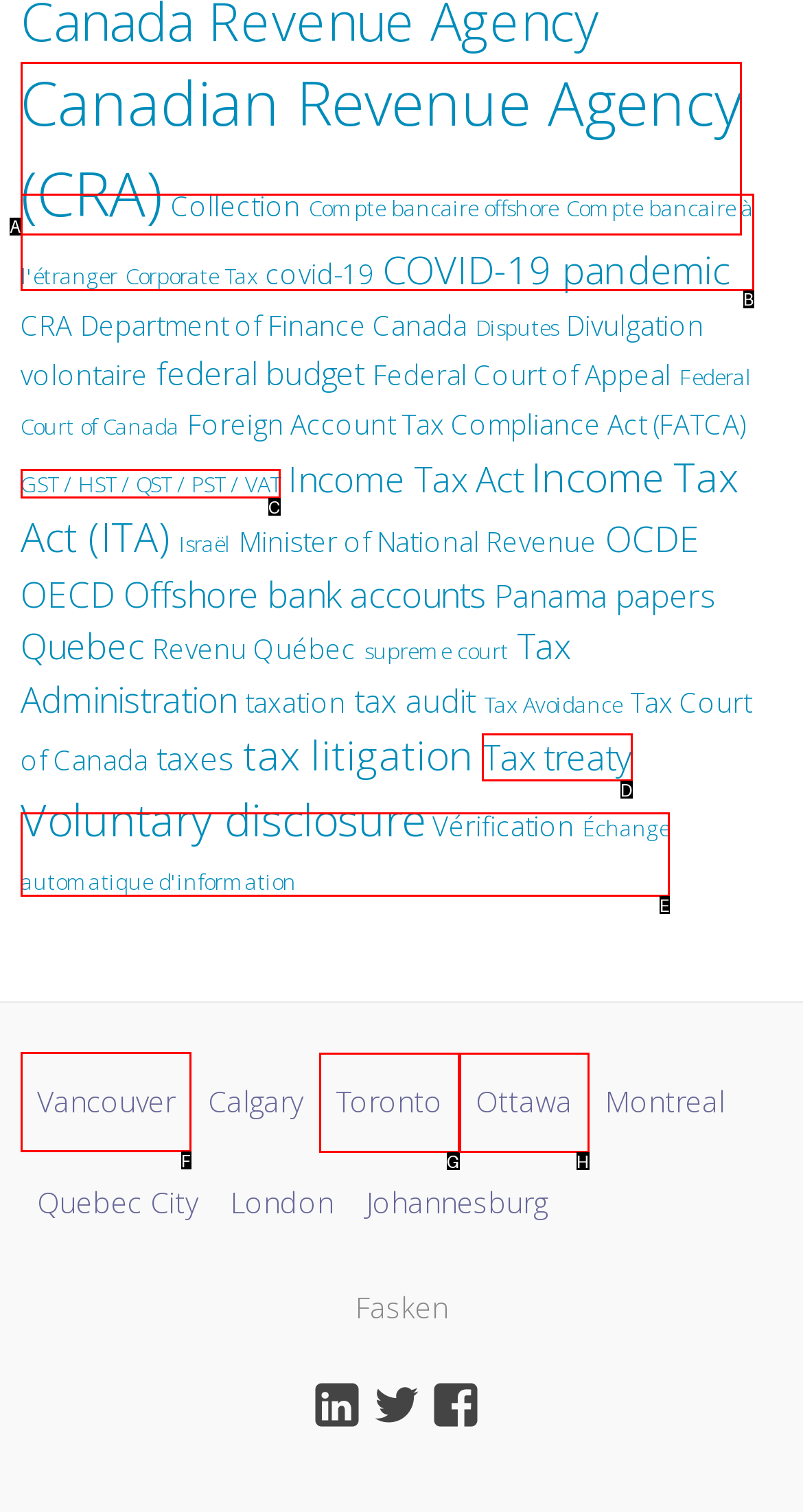Indicate the letter of the UI element that should be clicked to accomplish the task: Visit Vancouver. Answer with the letter only.

F